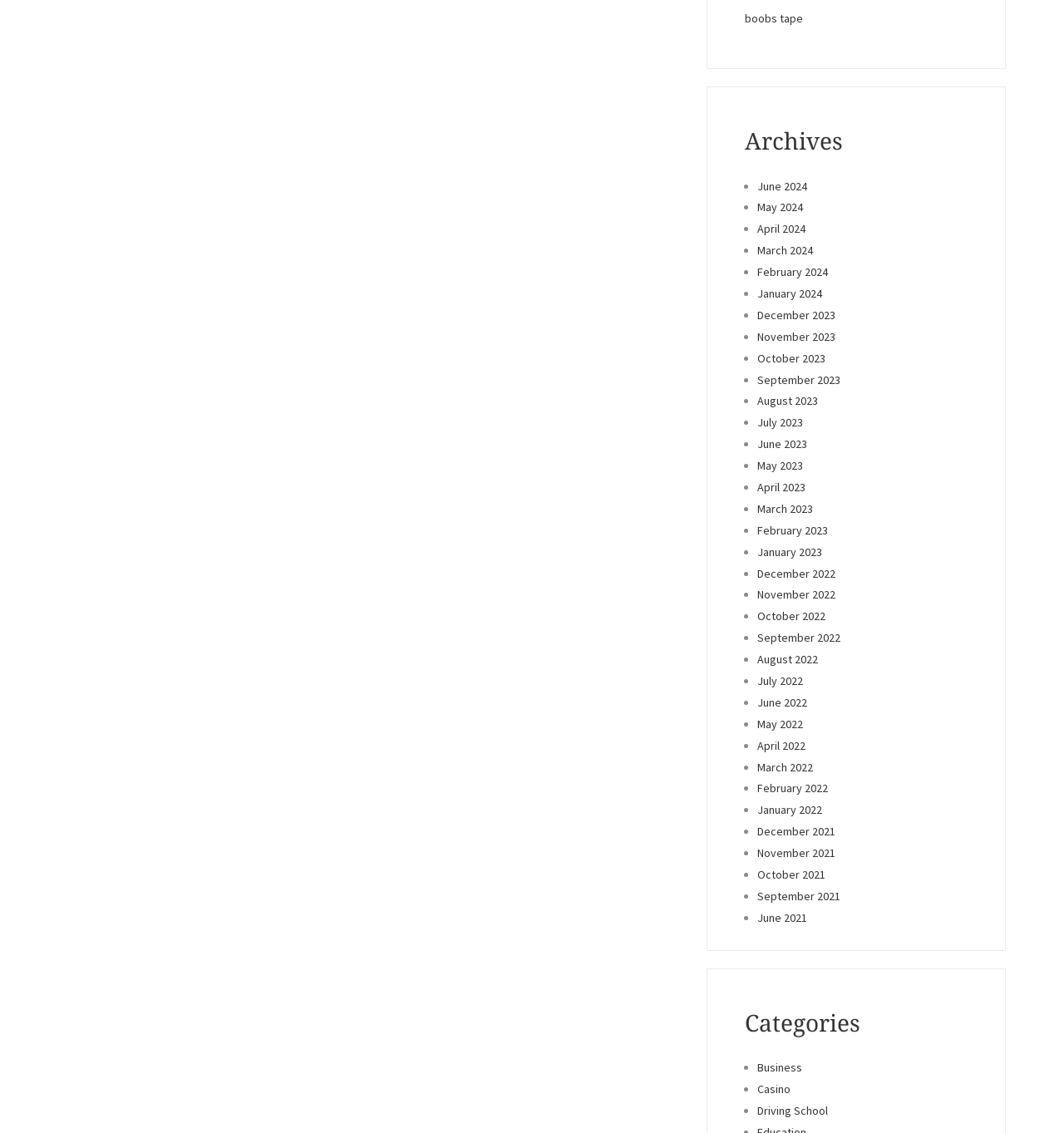Locate the bounding box coordinates of the area where you should click to accomplish the instruction: "explore 'Driving School' link".

[0.712, 0.974, 0.778, 0.987]